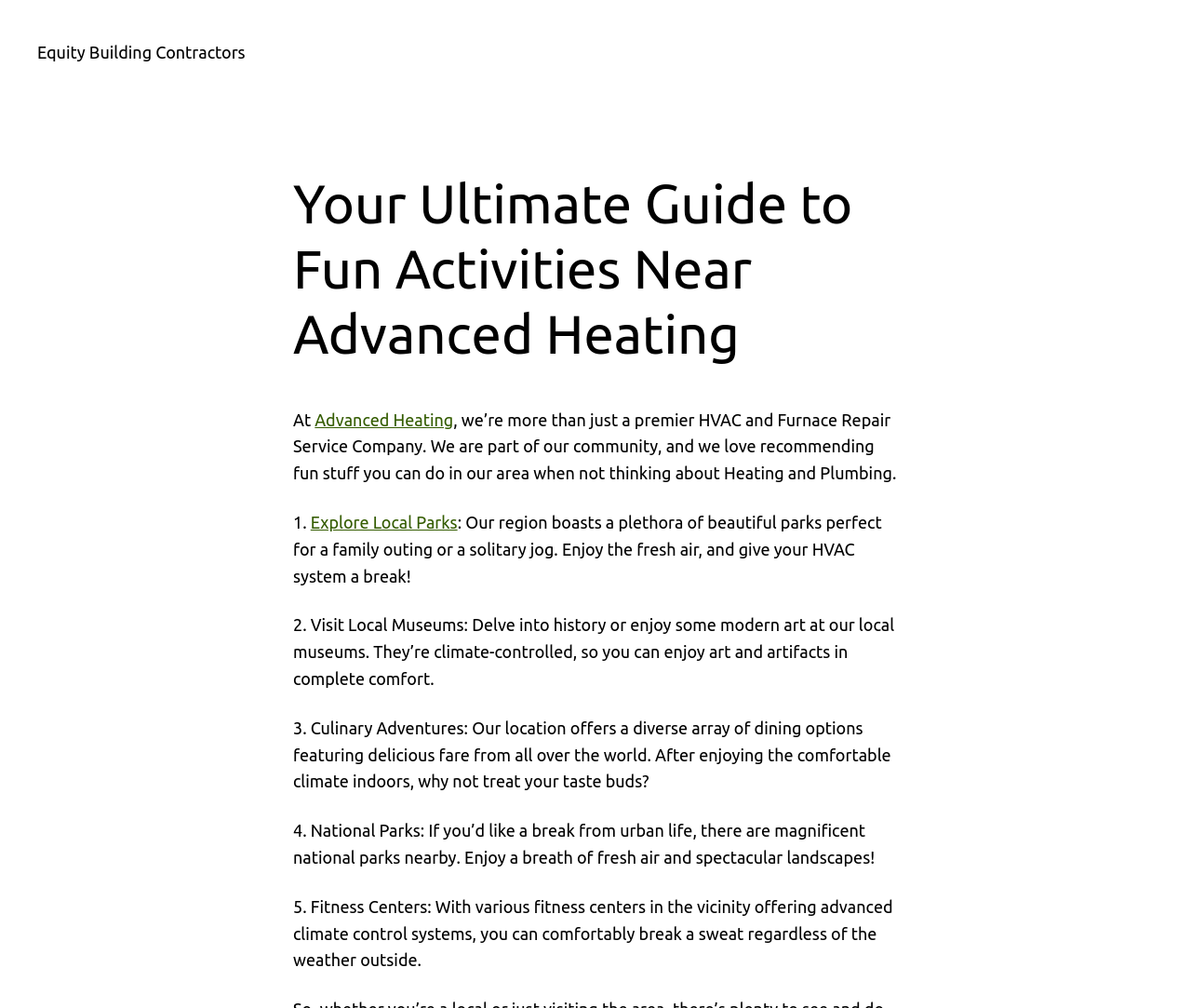Offer an extensive depiction of the webpage and its key elements.

This webpage is a guide to fun activities near Advanced Heating, a premier HVAC and Furnace Repair Service Company. At the top, there is a heading that reads "Your Ultimate Guide to Fun Activities Near Advanced Heating" followed by a link to "Advanced Heating". Below this, there is a paragraph of text that introduces the company and its community involvement.

The main content of the webpage is a list of five fun activities to do in the area, each with a brief description. The list starts with "1. Explore Local Parks", which is a link, followed by a description of the parks and their benefits. Below this, there are four more activities listed: "2. Visit Local Museums", "3. Culinary Adventures", "4. National Parks", and "5. Fitness Centers". Each activity has a brief description and is numbered accordingly.

The link to "Equity Building Contractors" is located at the top left of the page, above the main heading.